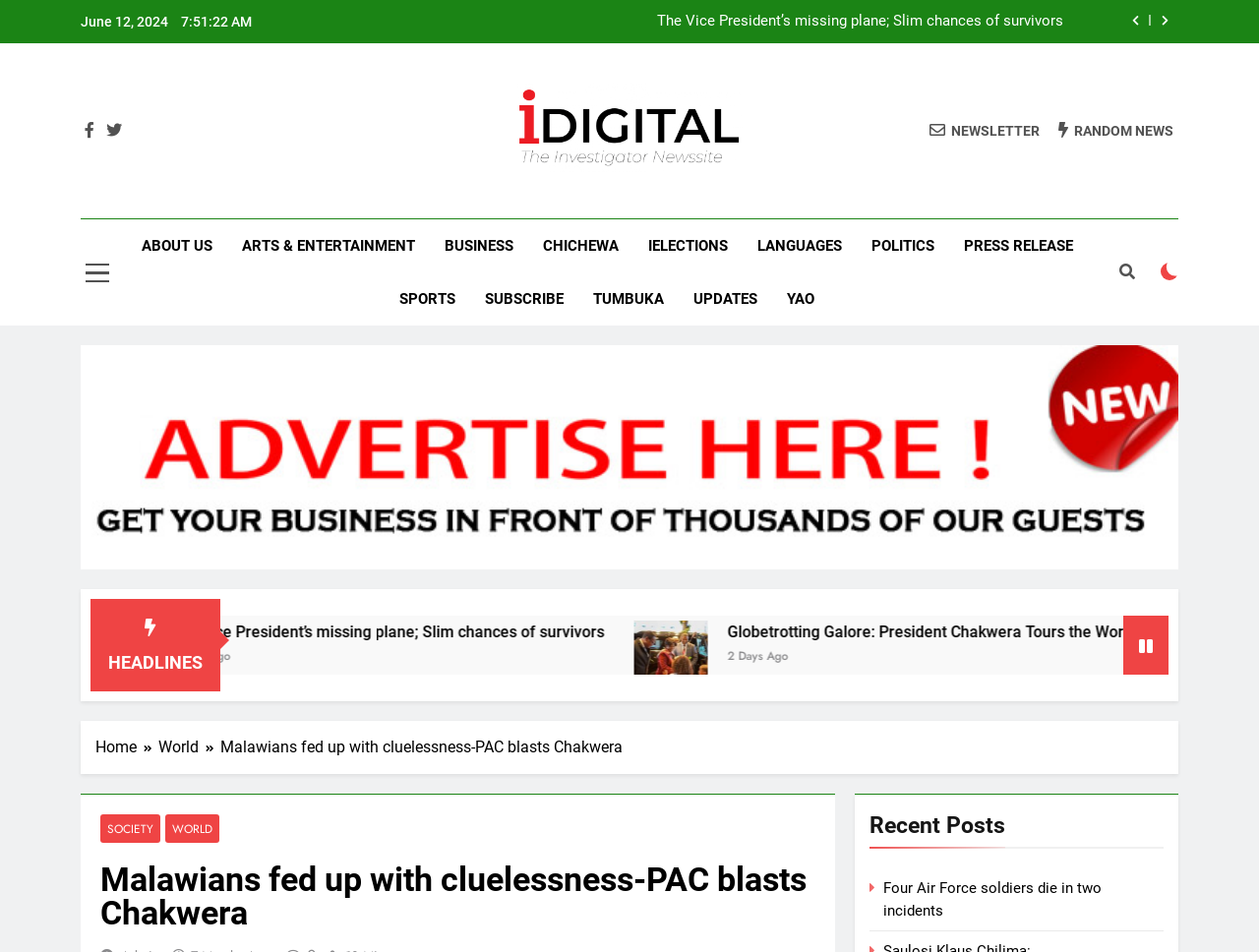Locate the bounding box coordinates of the element that should be clicked to fulfill the instruction: "Read the article about President Chakwera".

[0.326, 0.013, 0.845, 0.032]